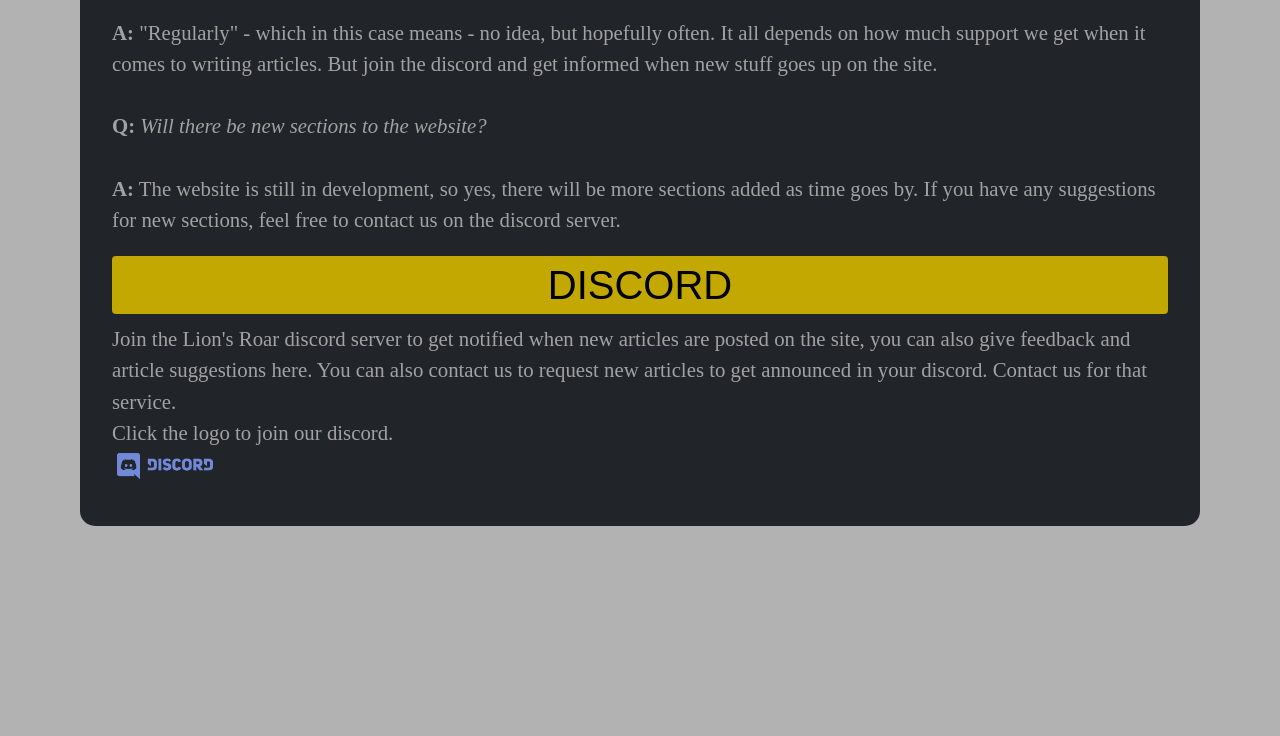What is the relationship between the discord server and the website?
Using the visual information, respond with a single word or phrase.

Related